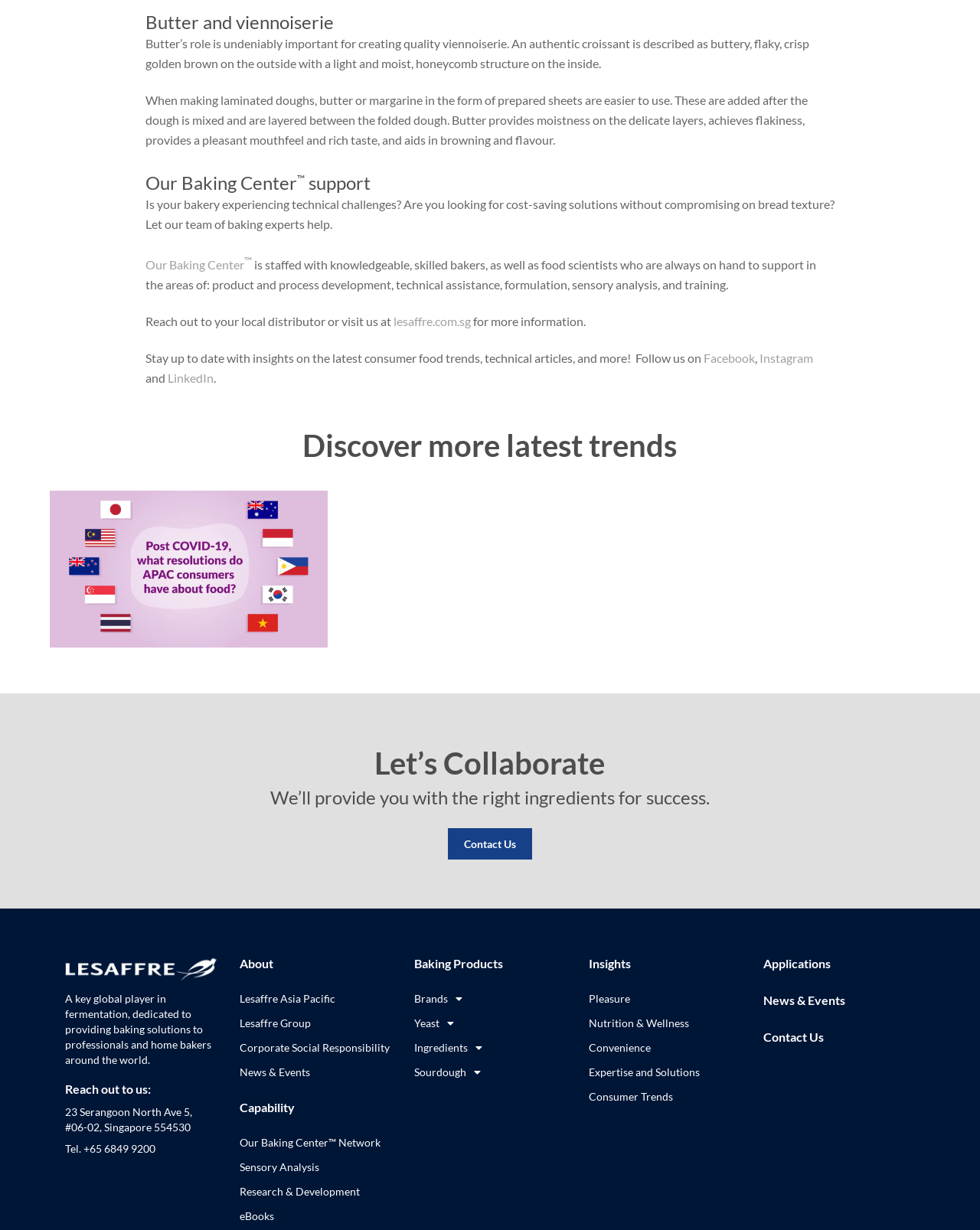Determine the bounding box coordinates for the element that should be clicked to follow this instruction: "Follow Lesaffre on Facebook". The coordinates should be given as four float numbers between 0 and 1, in the format [left, top, right, bottom].

[0.718, 0.285, 0.77, 0.297]